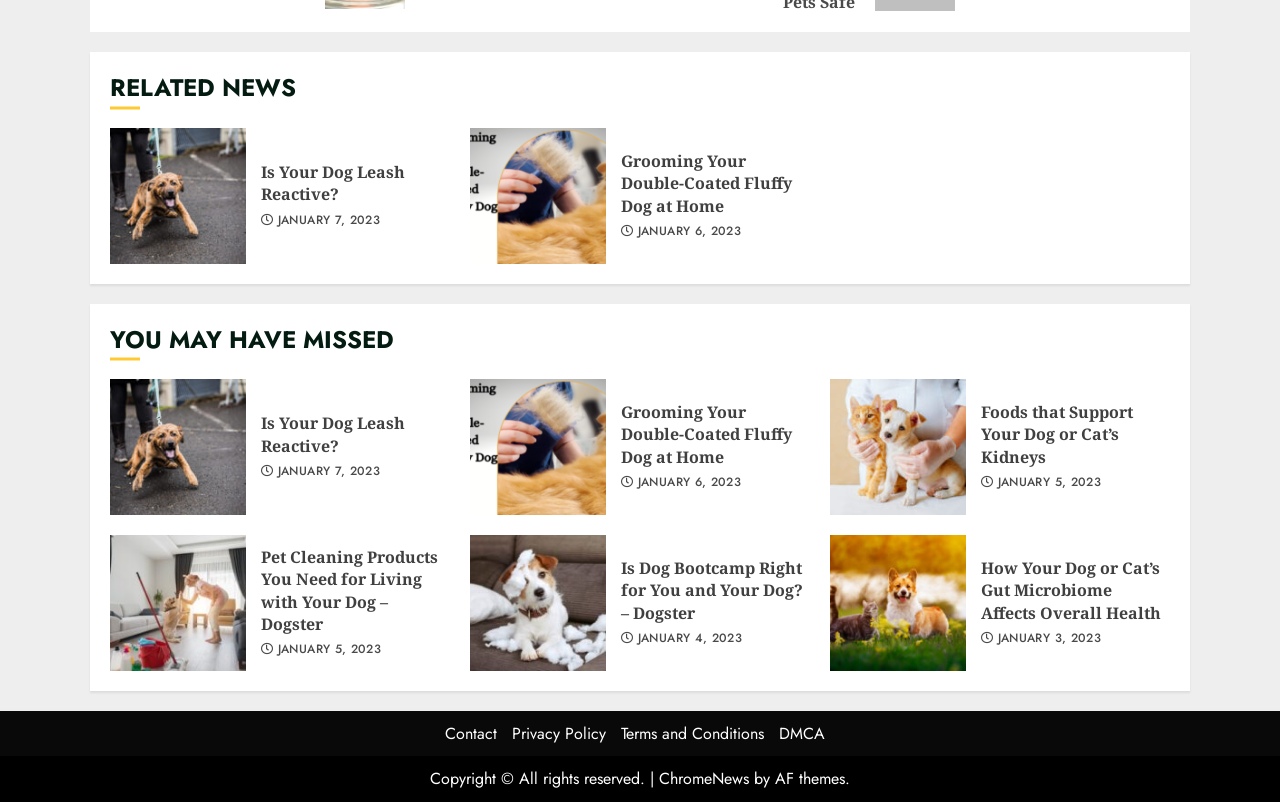What is the topic of the first news article?
Please describe in detail the information shown in the image to answer the question.

The first news article is titled 'Is Your Dog Leash Reactive?' which suggests that the topic is about dog behavior and leash reactivity.